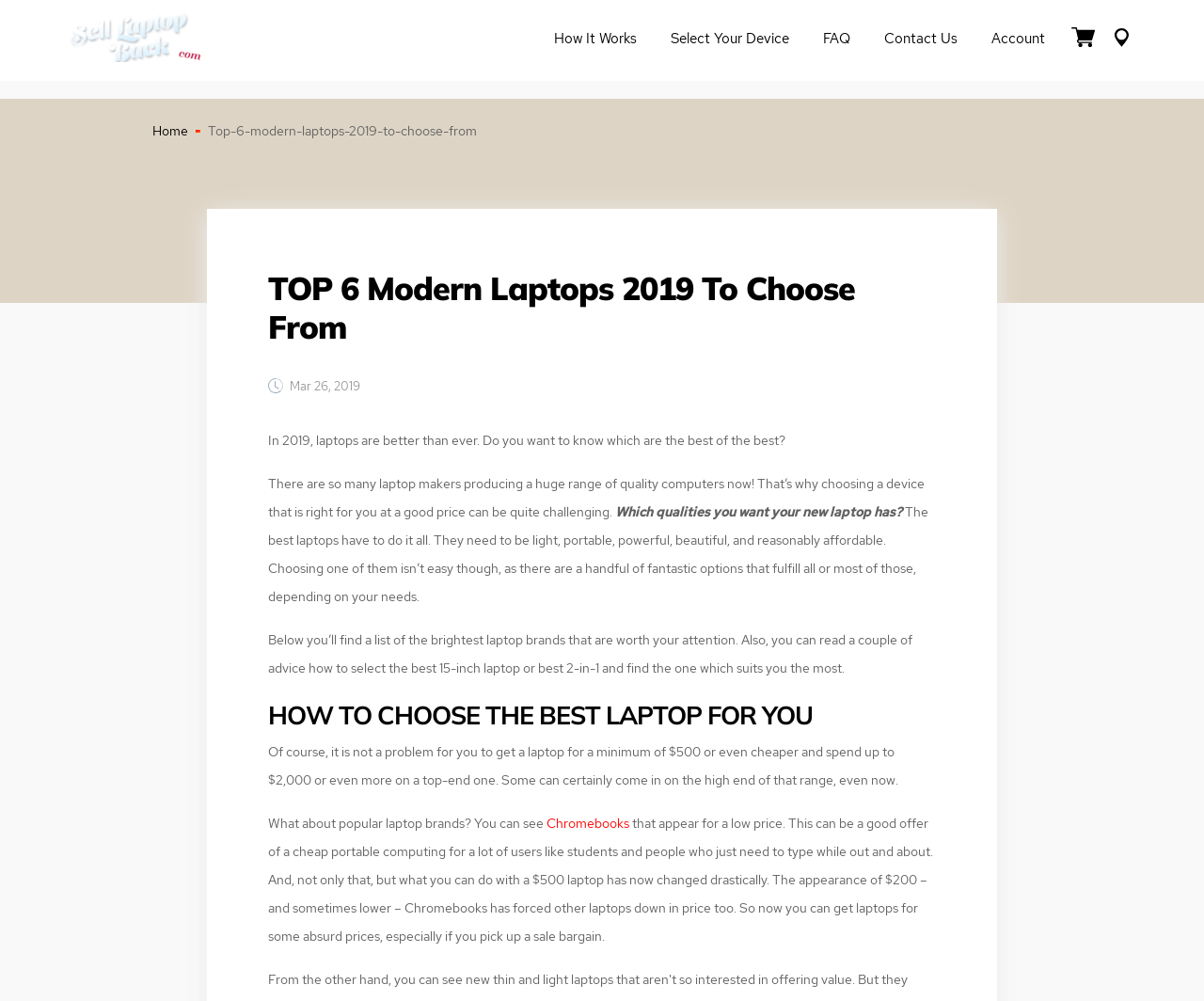Reply to the question below using a single word or brief phrase:
What is the price range of laptops mentioned?

$500 to $2,000